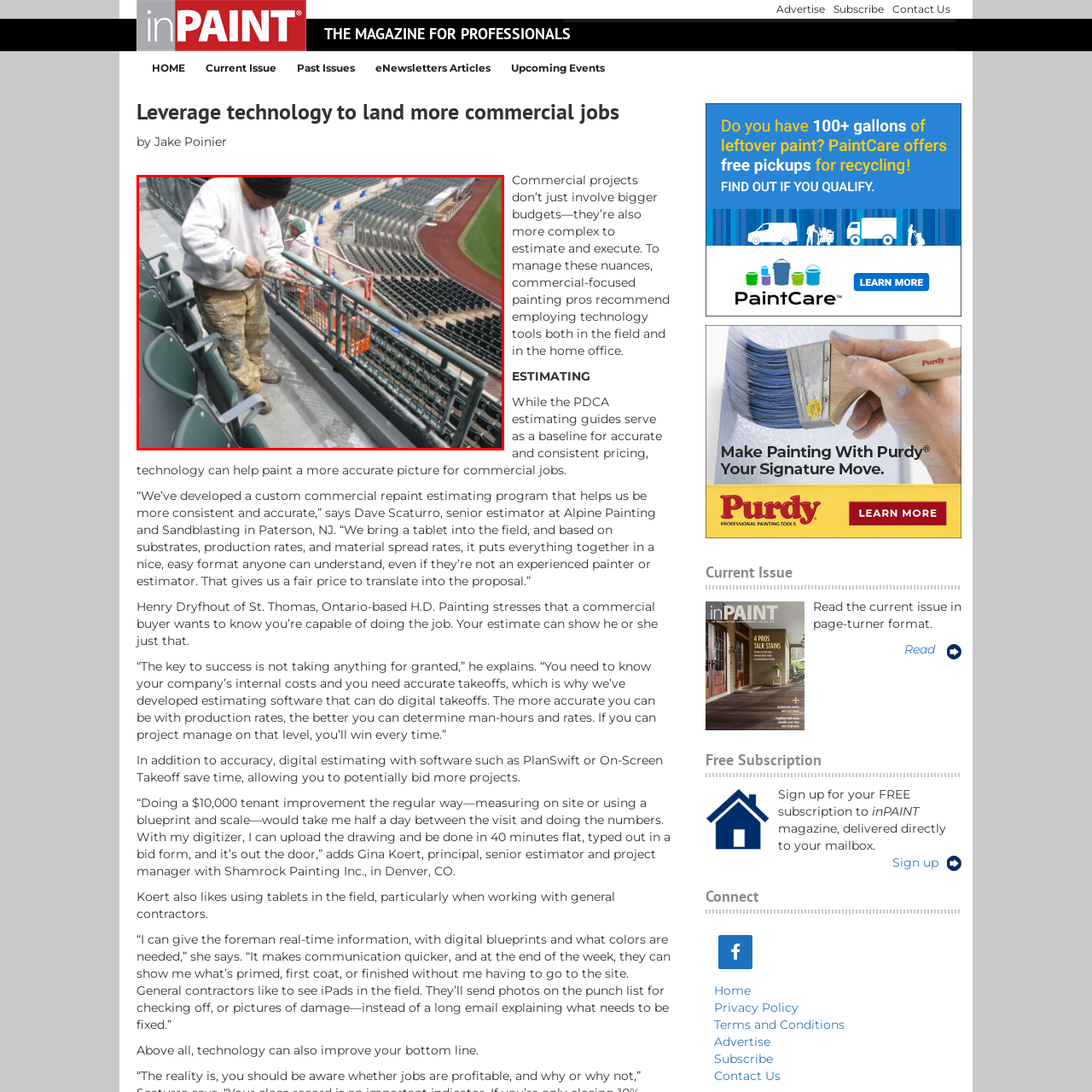Provide a comprehensive description of the image located within the red boundary.

The image depicts a painter working on the railing of a stadium, showcasing the intricacies involved in commercial painting projects. The worker, dressed in a light-colored sweatshirt and dirty work pants, is focused on applying paint or finishing touch-ups along the top of the railing. Below, a row of empty stadium seats can be seen, emphasizing the scale and environment of the project. Additionally, another worker in the background is visible, highlighting collaboration in large-scale jobs. The use of specialized tools and techniques is indicative of the modern approaches discussed in industry resources, underscoring the importance of precision and efficiency in commercial painting. This scene illustrates the complexities and teamwork required to achieve high-quality results in commercial environments.